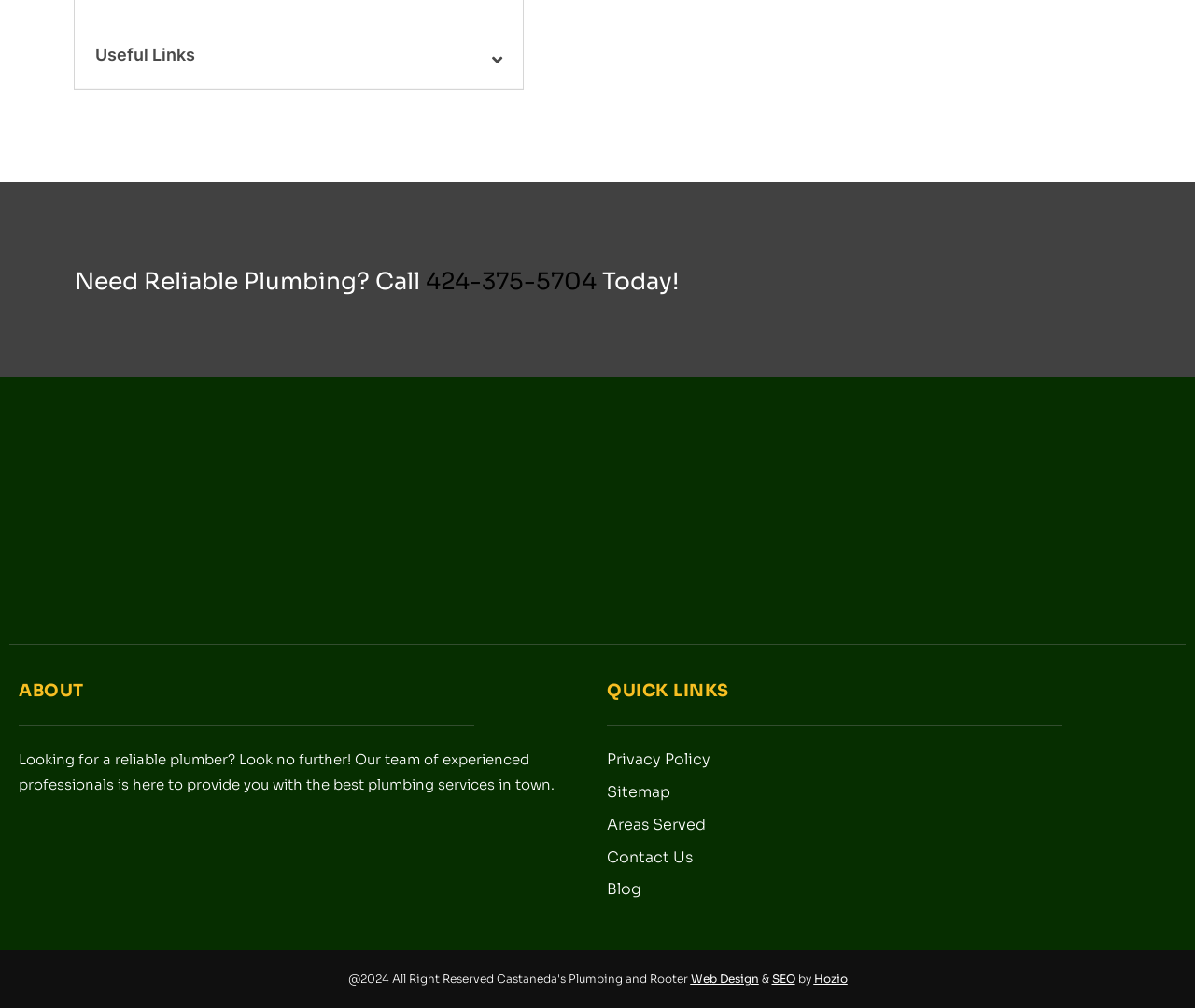Please provide a brief answer to the following inquiry using a single word or phrase:
Who designed the website?

Hozio